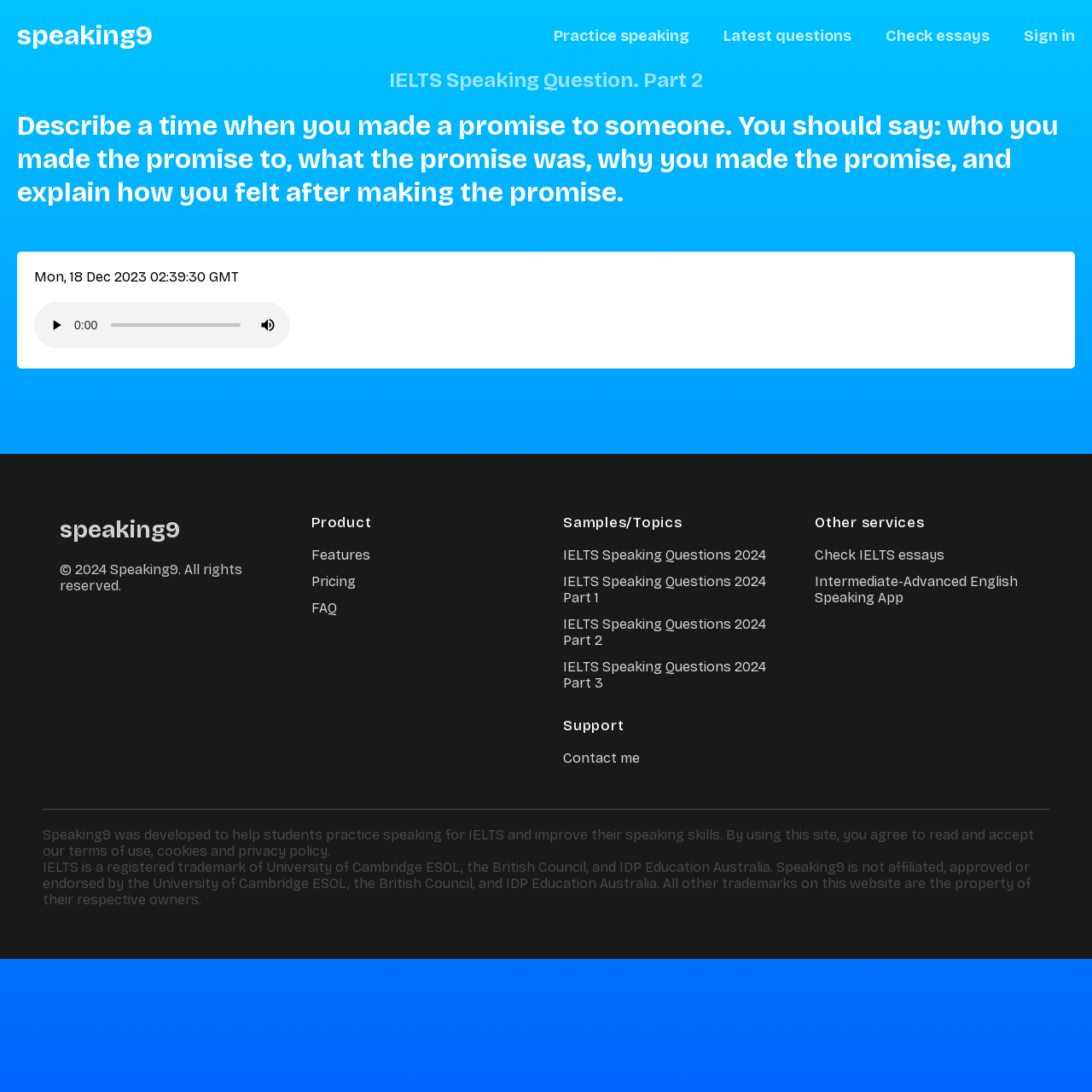Using the information in the image, give a detailed answer to the following question: What is the name of the link that allows users to check their IELTS essays?

The link to check IELTS essays can be found in the 'Other services' section of the footer, which is labeled as 'Check IELTS essays'.